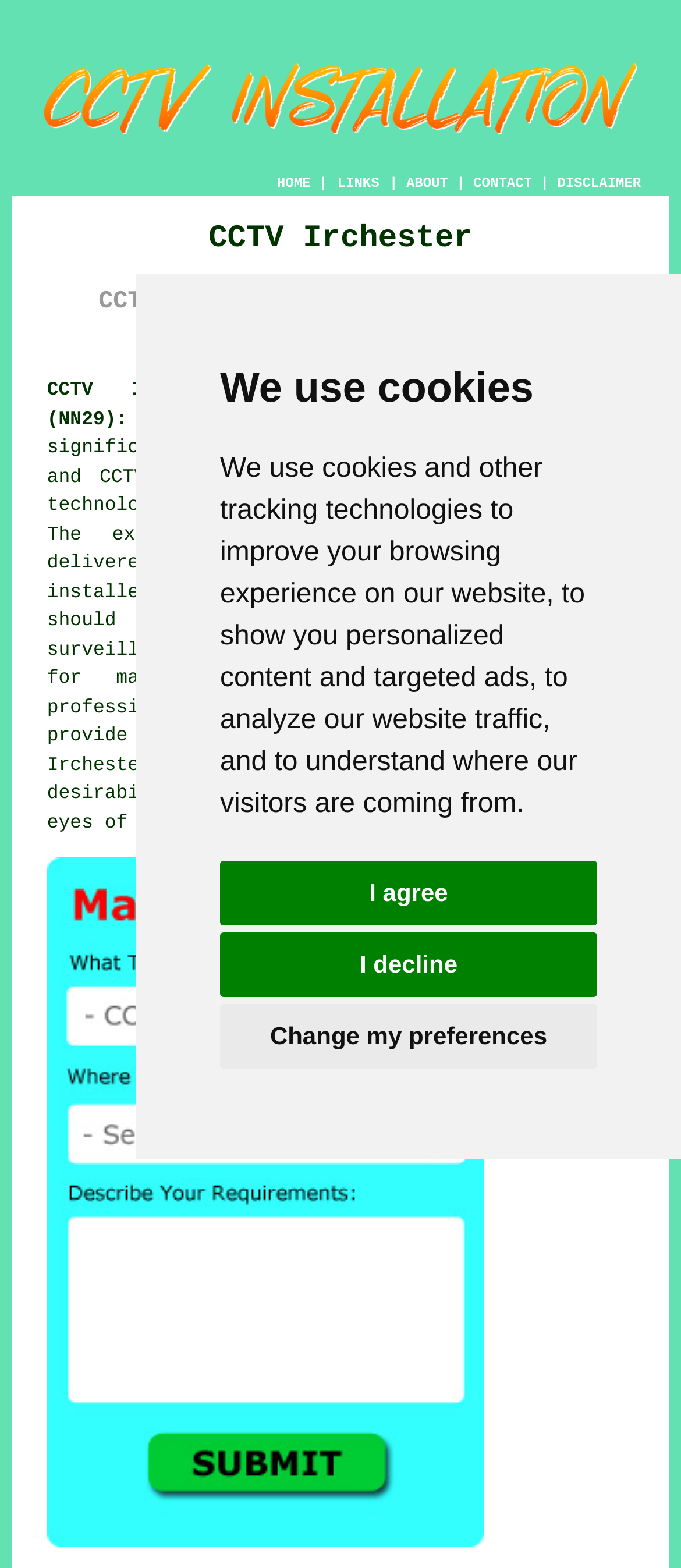Please answer the following question using a single word or phrase: 
What is the location served?

Irchester, Northamptonshire